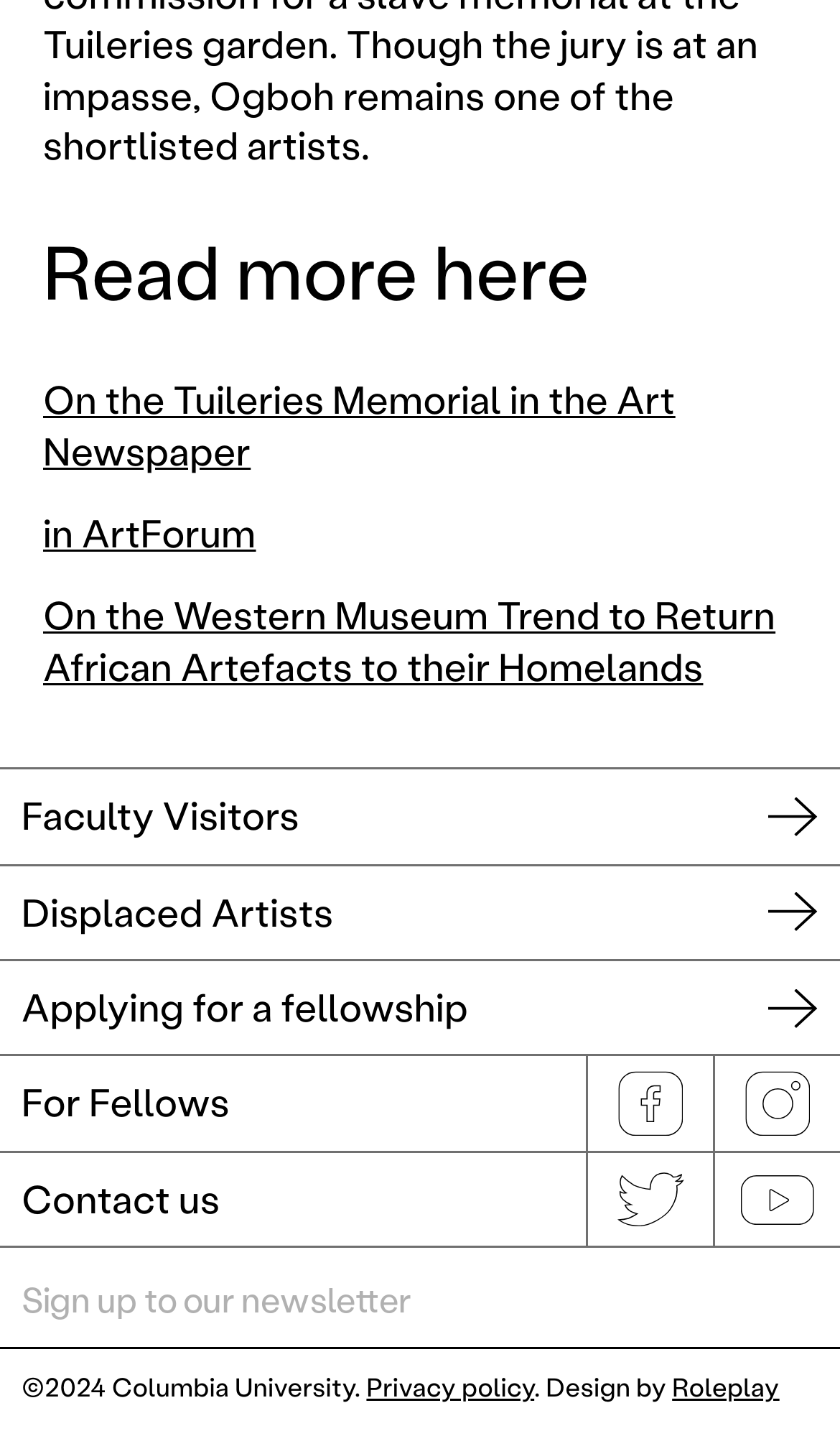Respond with a single word or phrase to the following question:
What is the text of the first static text element?

Read more here